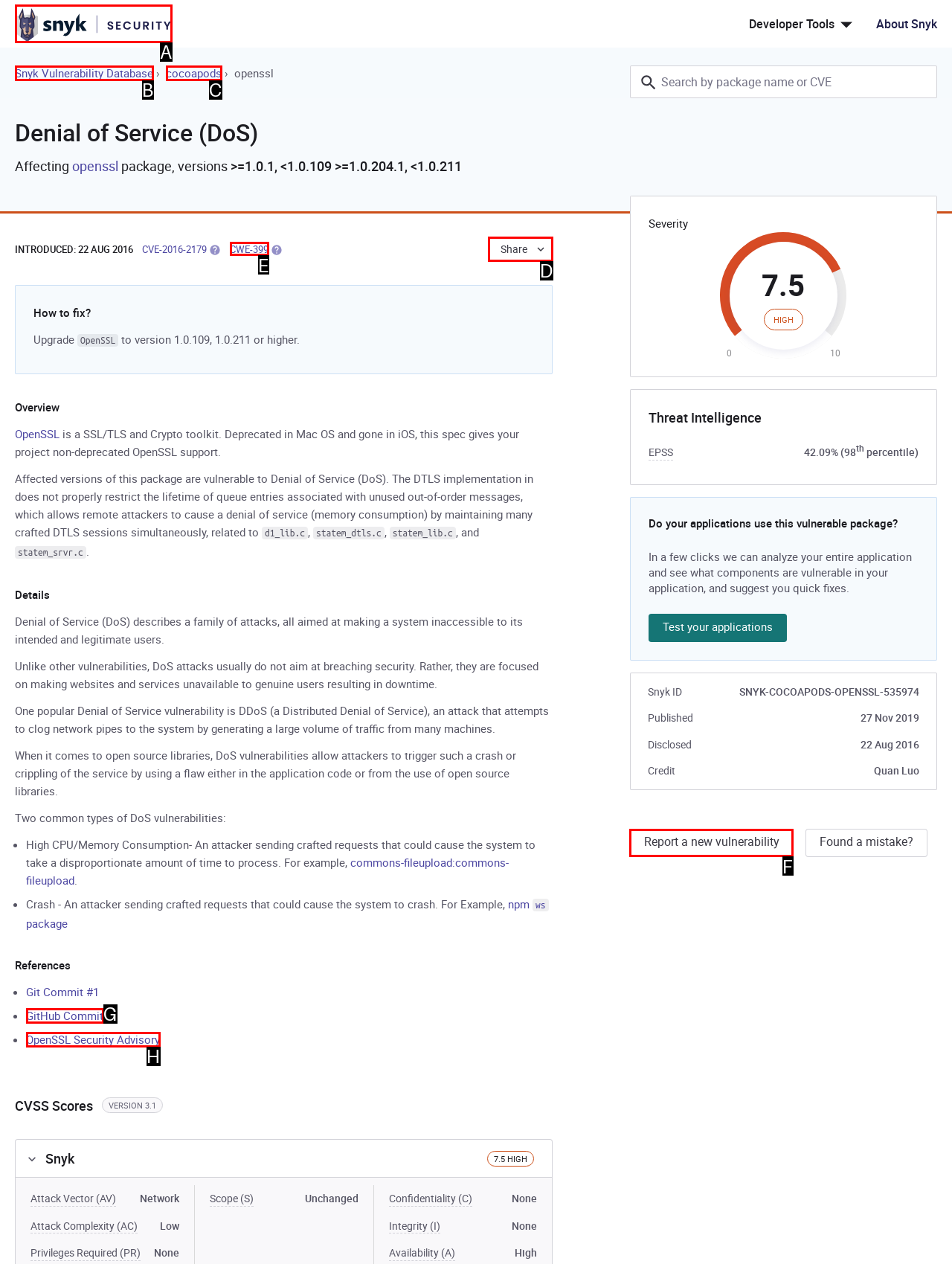Determine which HTML element to click for this task: Report a new vulnerability Provide the letter of the selected choice.

F